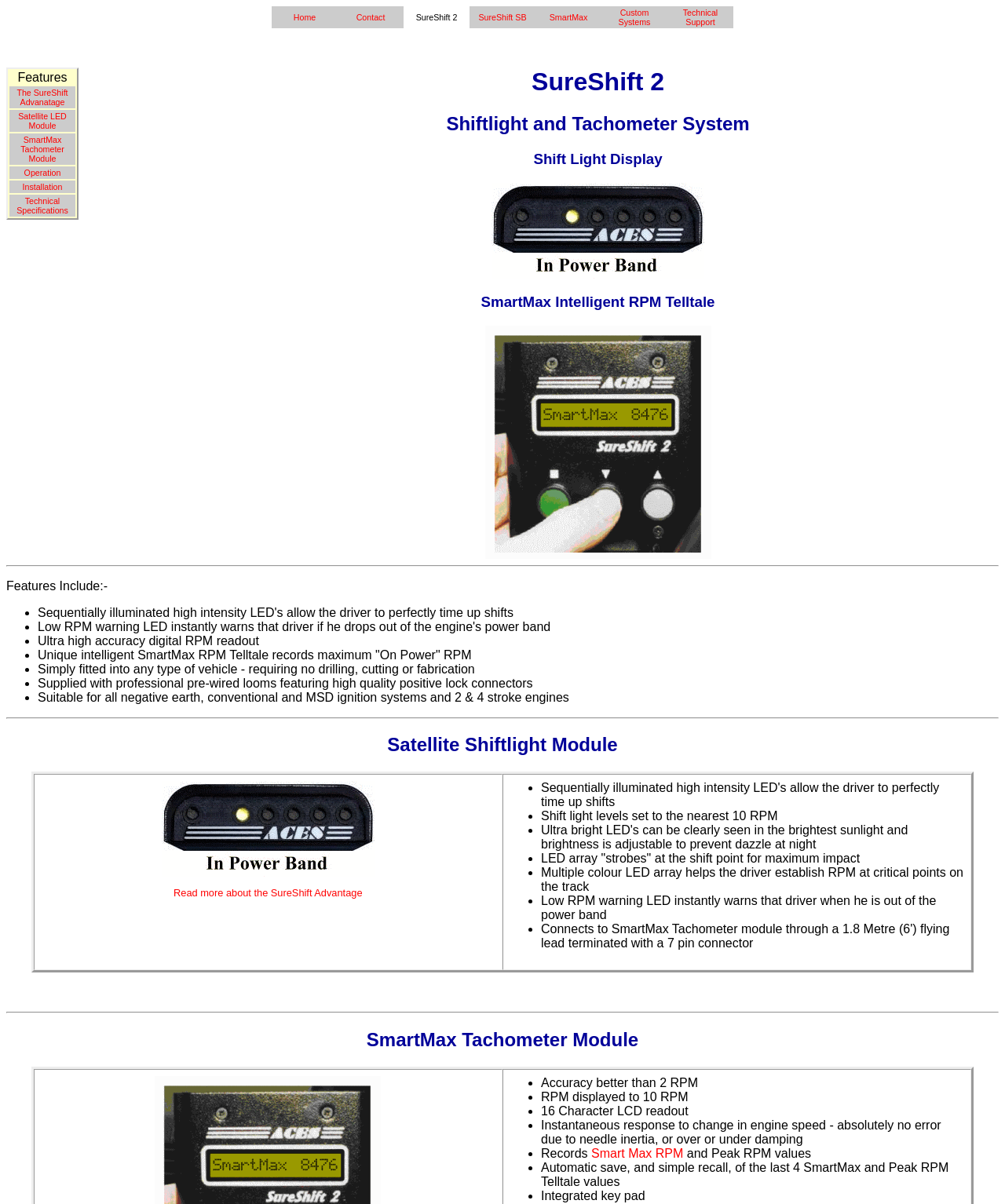Provide a brief response to the question using a single word or phrase: 
What is the purpose of the Satellite Shiftlight Module?

To provide shift light display